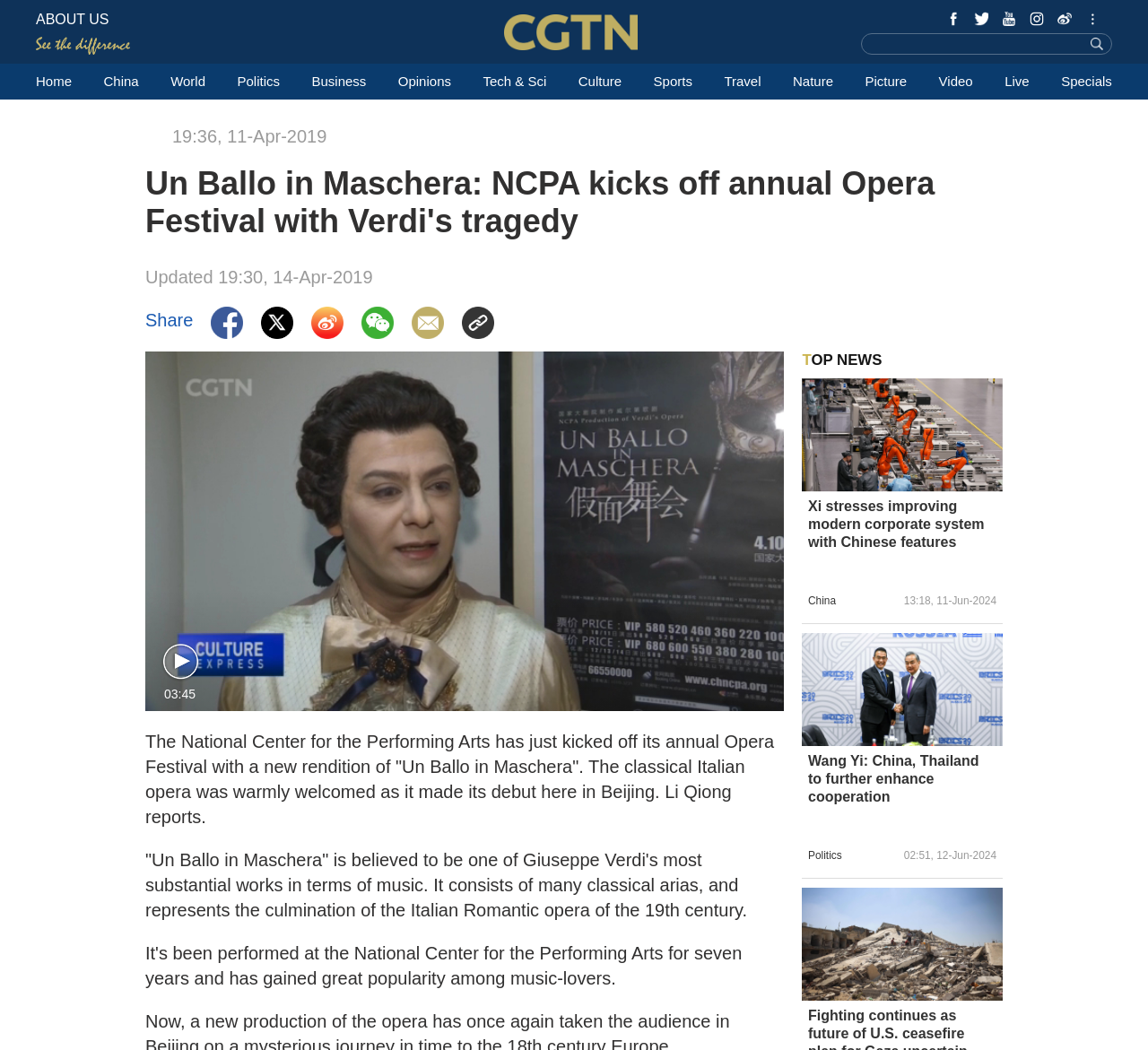Please determine the bounding box coordinates of the element's region to click in order to carry out the following instruction: "Click on the 'Home' link". The coordinates should be four float numbers between 0 and 1, i.e., [left, top, right, bottom].

[0.031, 0.061, 0.063, 0.095]